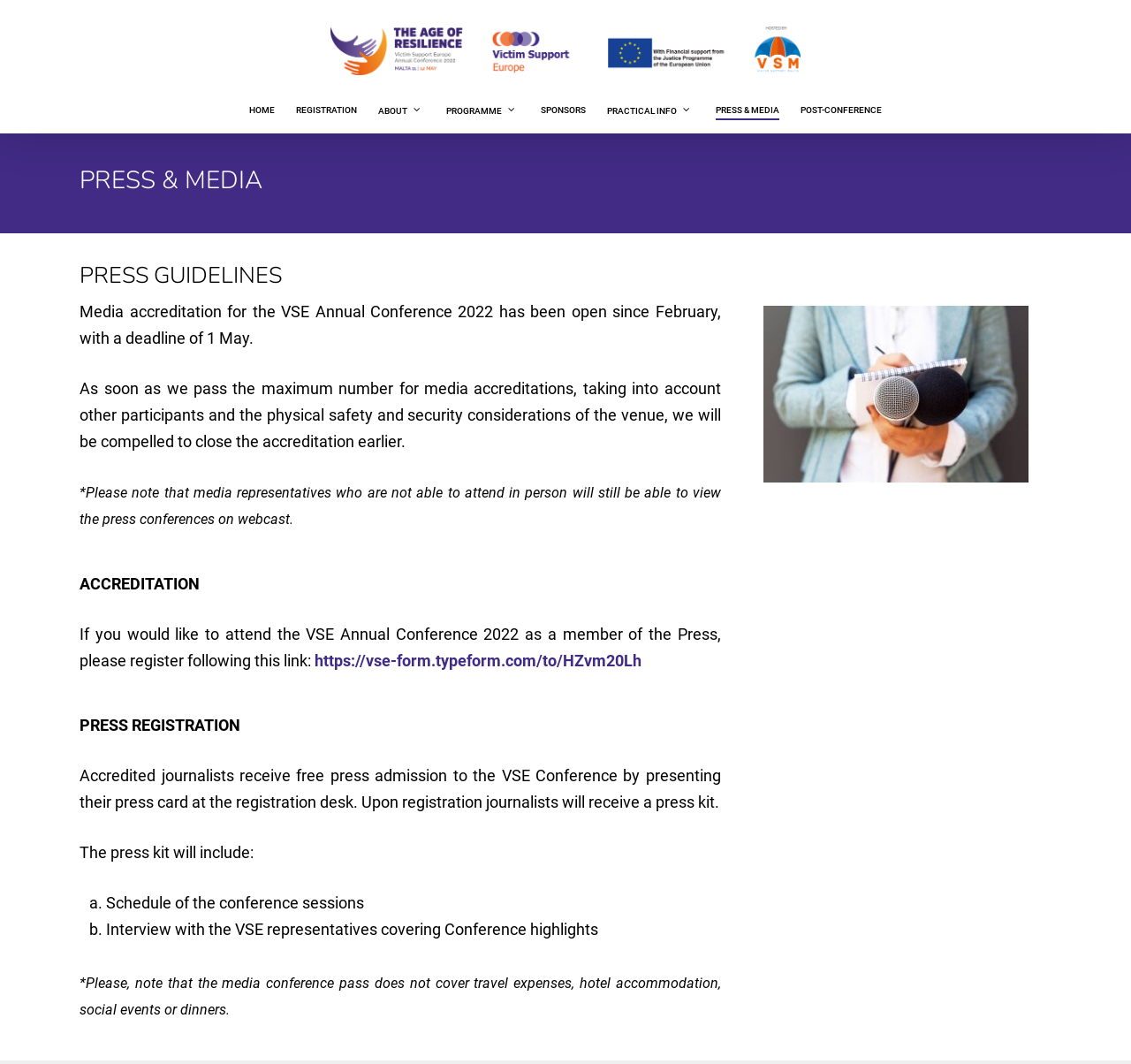Create an elaborate caption for the webpage.

The webpage is about the Press & Media section of the VSE 2022 Annual Conference. At the top, there is a logo or image of the conference, accompanied by a link to the conference's main page. Below this, there is a navigation menu with links to different sections of the conference, including HOME, REGISTRATION, ABOUT, PROGRAMME, SPONSORS, PRACTICAL INFO, PRESS & MEDIA, and POST-CONFERENCE.

The main content of the page is divided into two sections. The first section has a heading "PRESS & MEDIA" and provides information about media accreditation for the conference. There is a paragraph explaining that media accreditation has been open since February and will close once the maximum number of accreditations is reached. Another paragraph notes that media representatives who cannot attend in person can still view the press conferences online.

The second section has a heading "PRESS GUIDELINES" and provides more detailed information about press registration and accreditation. There is a link to a registration form for press members, and a note that accredited journalists will receive free press admission to the conference. A press kit will be provided, which includes a schedule of conference sessions, interviews with VSE representatives, and other materials. Finally, there is a note that the media conference pass does not cover travel expenses, hotel accommodation, social events, or dinners.